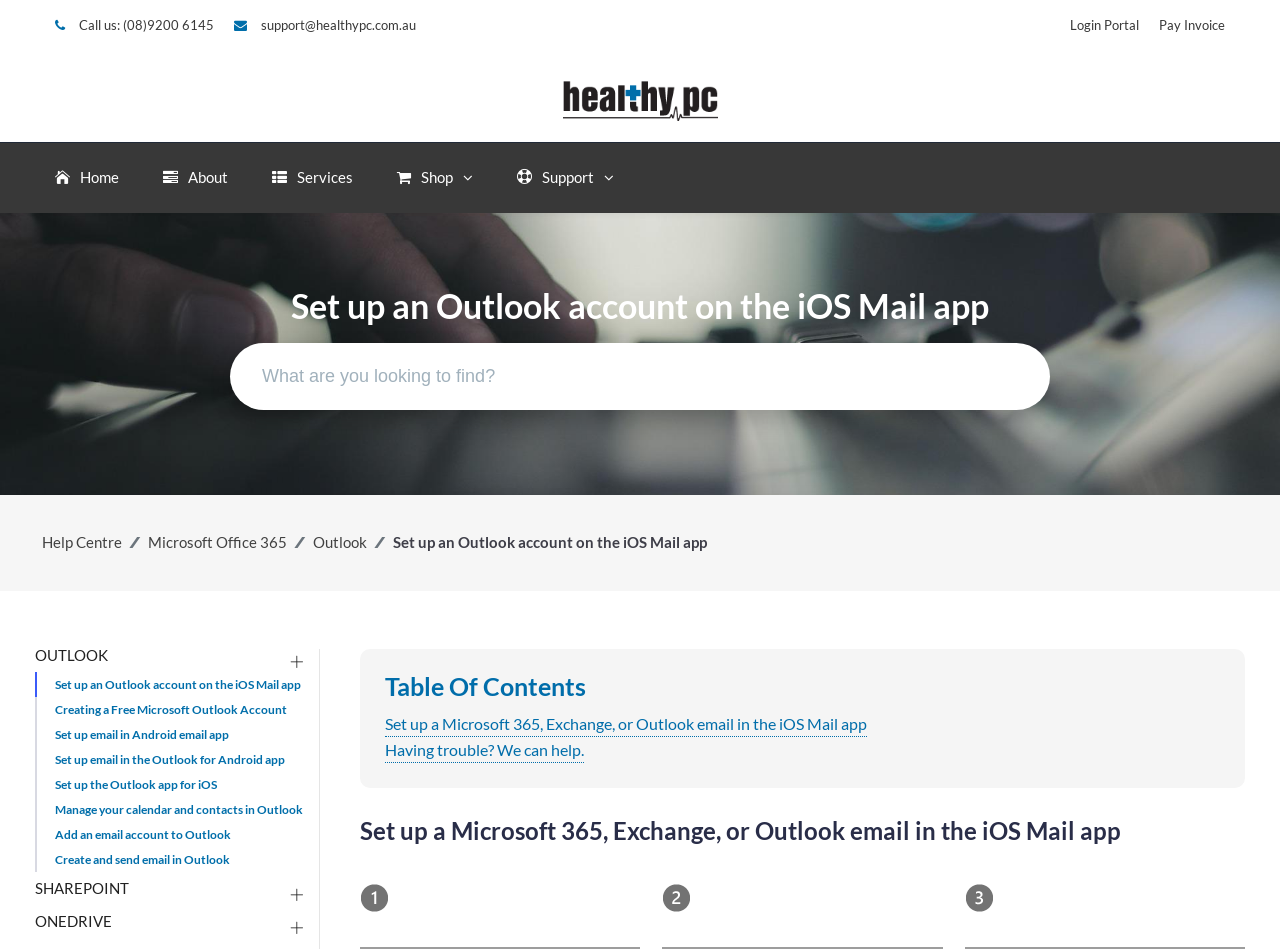Identify the bounding box coordinates of the specific part of the webpage to click to complete this instruction: "Click on the 'Login Portal' link".

[0.836, 0.018, 0.89, 0.035]